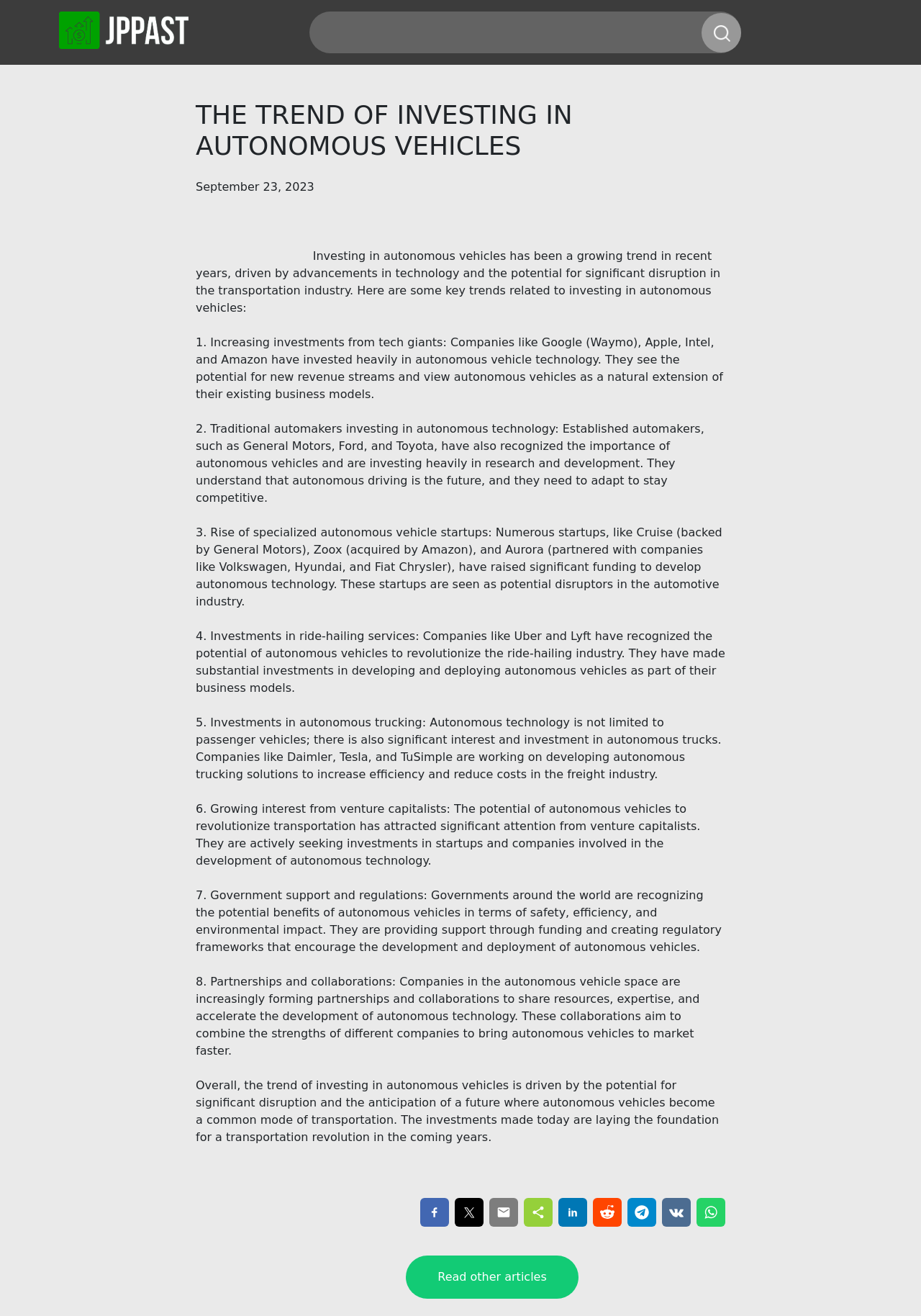Identify and provide the bounding box for the element described by: "name="q"".

[0.336, 0.009, 0.949, 0.04]